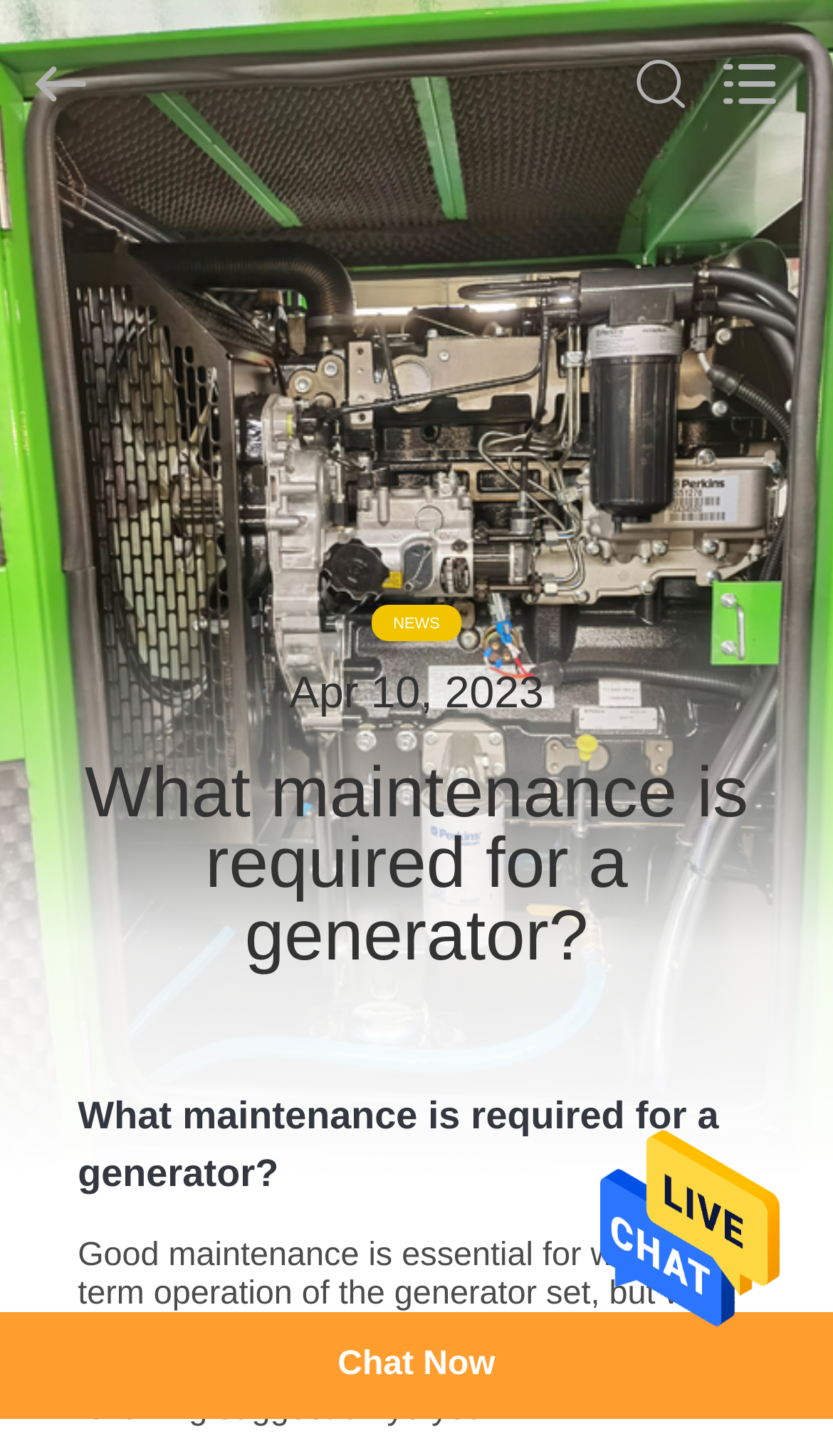Pinpoint the bounding box coordinates of the element you need to click to execute the following instruction: "Go to HOME page". The bounding box should be represented by four float numbers between 0 and 1, in the format [left, top, right, bottom].

[0.0, 0.114, 0.192, 0.156]